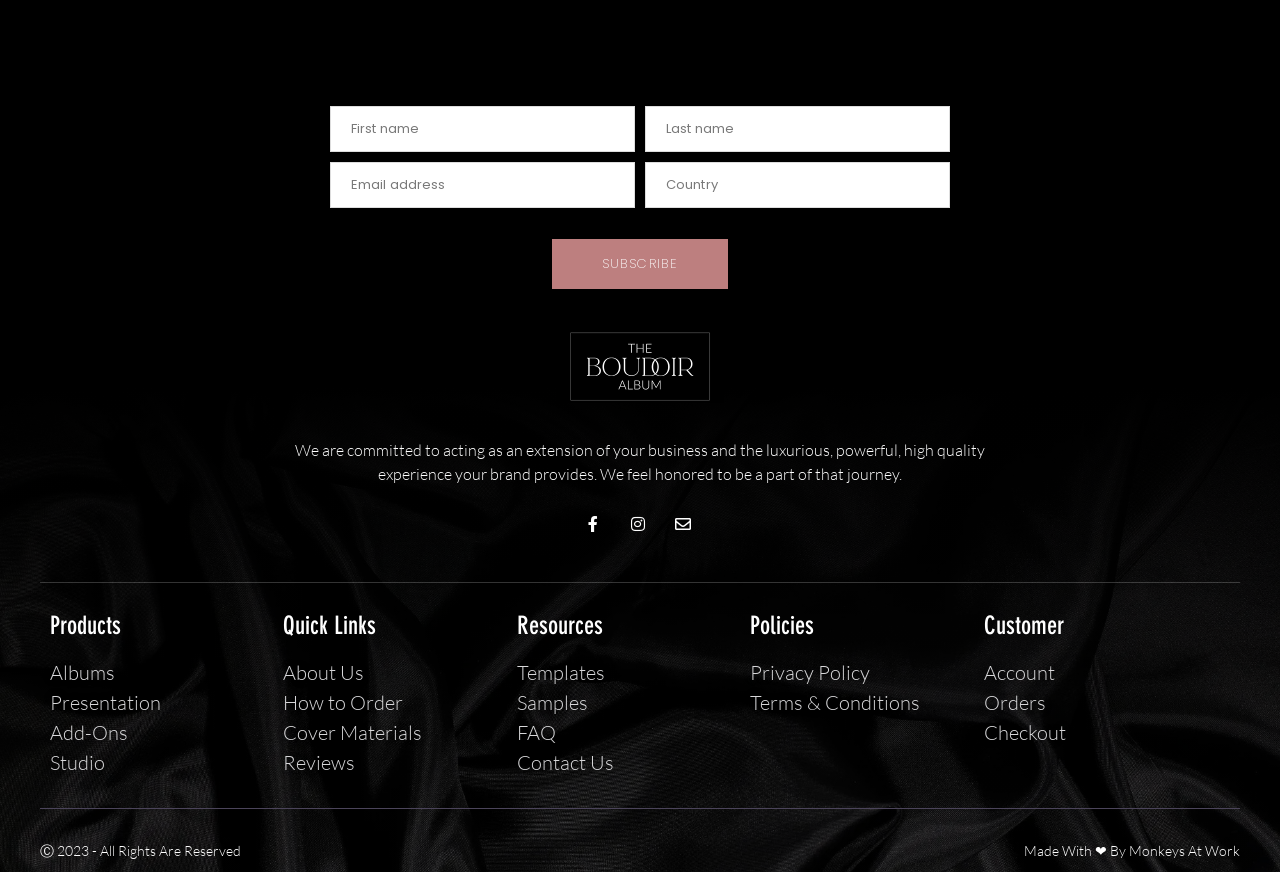Can you pinpoint the bounding box coordinates for the clickable element required for this instruction: "Contact Us"? The coordinates should be four float numbers between 0 and 1, i.e., [left, top, right, bottom].

[0.404, 0.858, 0.57, 0.892]